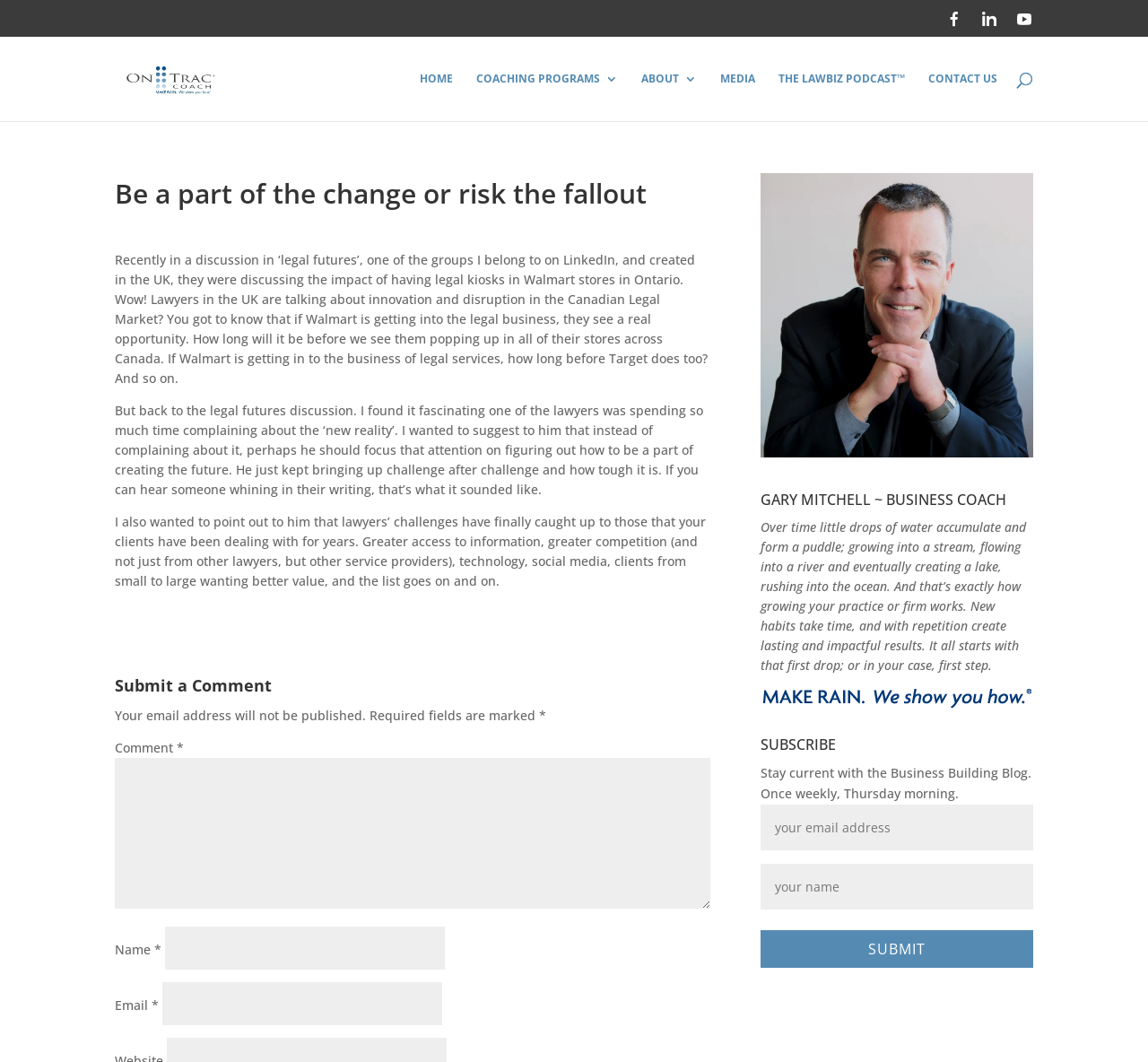Produce an extensive caption that describes everything on the webpage.

This webpage is about OnTrac Coaching, a lawyer coaching service provided by Gary Mitchell. At the top, there are three social media links and a logo of OnTrac Coaching. Below the logo, there is a navigation menu with links to HOME, COACHING PROGRAMS, ABOUT, MEDIA, THE LAWBIZ PODCAST, and CONTACT US.

On the left side of the page, there is a search bar with a searchbox and a heading that reads "Be a part of the change or risk the fallout". Below the heading, there are three paragraphs of text discussing the impact of innovation and disruption in the legal market, the importance of adapting to change, and the challenges faced by lawyers.

On the right side of the page, there is an image of Gary Mitchell, the coach, with a heading that reads "GARY MITCHELL ~ BUSINESS COACH". Below the image, there is a paragraph of text describing the process of growing a practice or firm, and a link to "make rain blue". There is also a section to subscribe to the Business Building Blog, with a textbox to enter an email address and a submit button.

At the bottom of the page, there is a comment section with a heading that reads "Submit a Comment", and textboxes to enter a comment, name, and email address. There are also some static texts providing instructions and notes about the required fields.